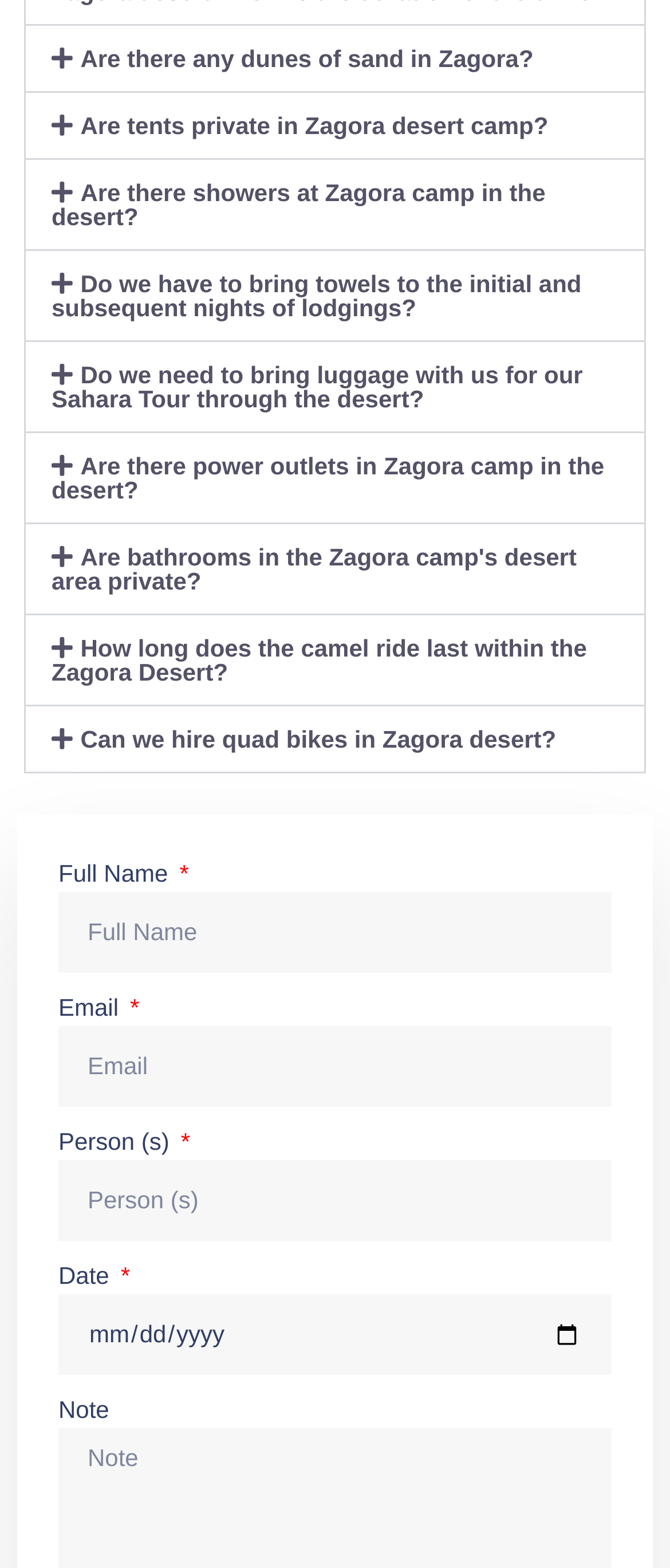Please provide the bounding box coordinates for the element that needs to be clicked to perform the instruction: "Click the 'Are there any dunes of sand in Zagora?' button". The coordinates must consist of four float numbers between 0 and 1, formatted as [left, top, right, bottom].

[0.038, 0.017, 0.962, 0.058]